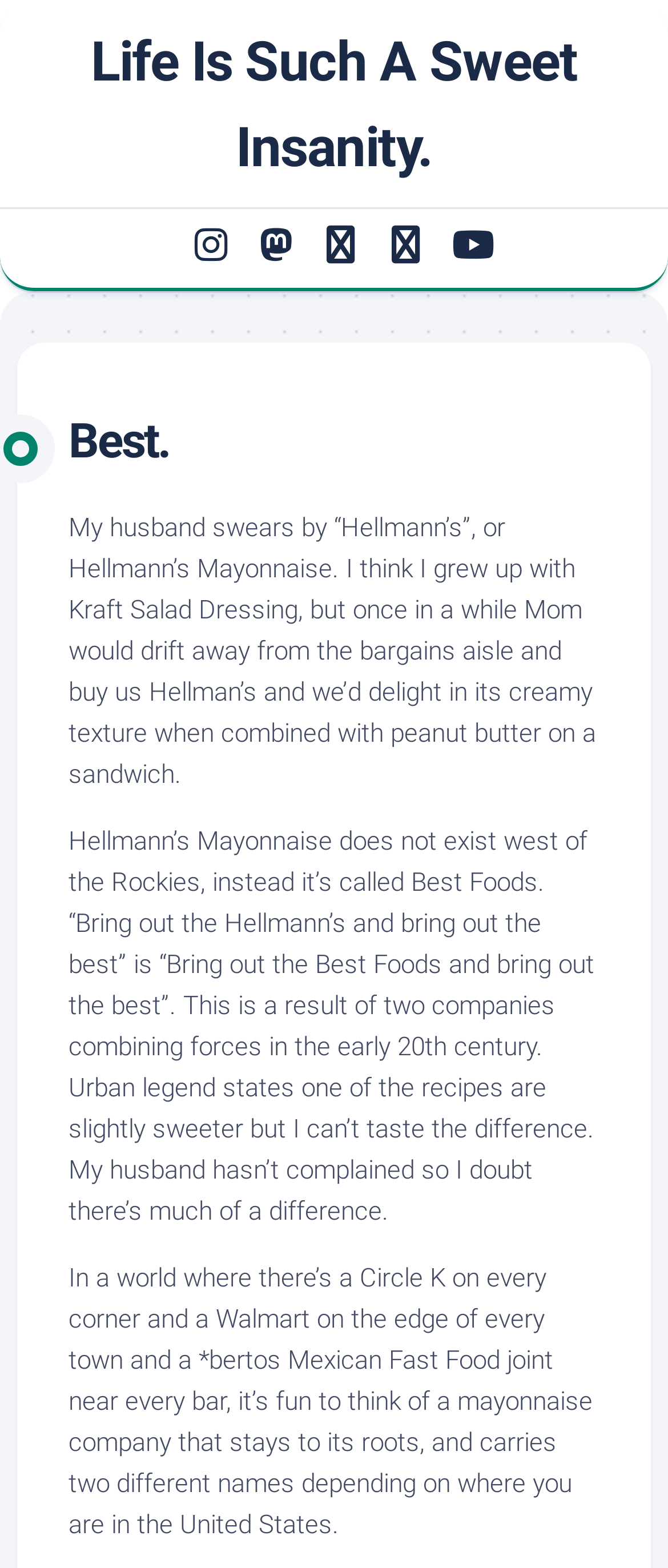Give a detailed account of the webpage, highlighting key information.

The webpage appears to be a personal blog or article about mayonnaise brands. At the top, there is a header section with the title "Best." in a prominent font. Below the title, there are six social media links, represented by icons, aligned horizontally across the page.

The main content of the page is divided into three paragraphs of text. The first paragraph discusses the author's experience with Hellmann's Mayonnaise and Kraft Salad Dressing. The second paragraph explains the history of Hellmann's Mayonnaise and its alternative name, Best Foods, in the western United States. The third paragraph reflects on the uniqueness of a mayonnaise company maintaining its roots and having different names depending on the region.

The text is presented in a clean and readable format, with ample spacing between paragraphs. There are no images on the page, but the social media icons at the top add a touch of visual interest. Overall, the webpage has a simple and straightforward design, focusing on the author's writing and storytelling.